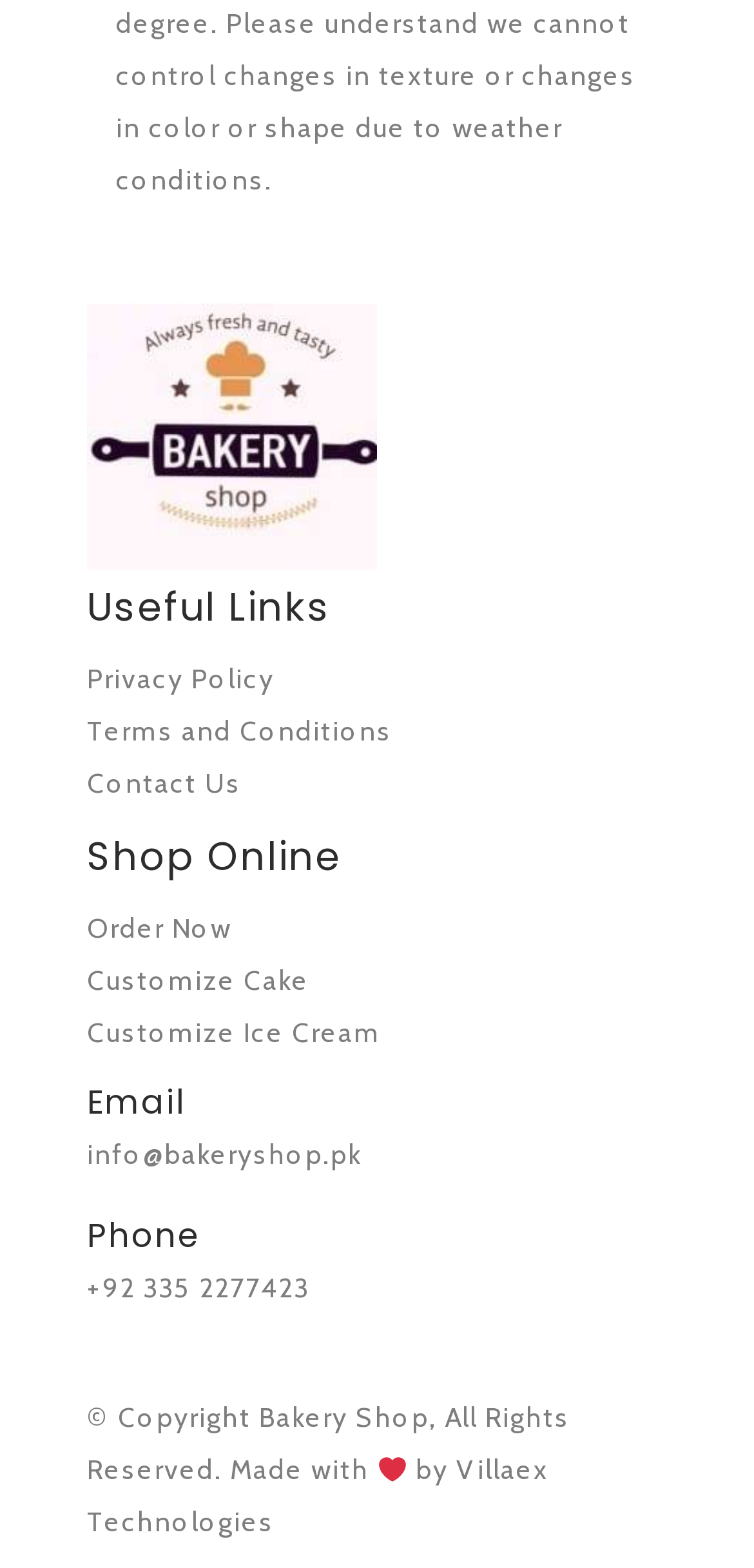Please locate the bounding box coordinates of the region I need to click to follow this instruction: "Click on the 'Privacy Policy' link".

[0.115, 0.422, 0.364, 0.444]